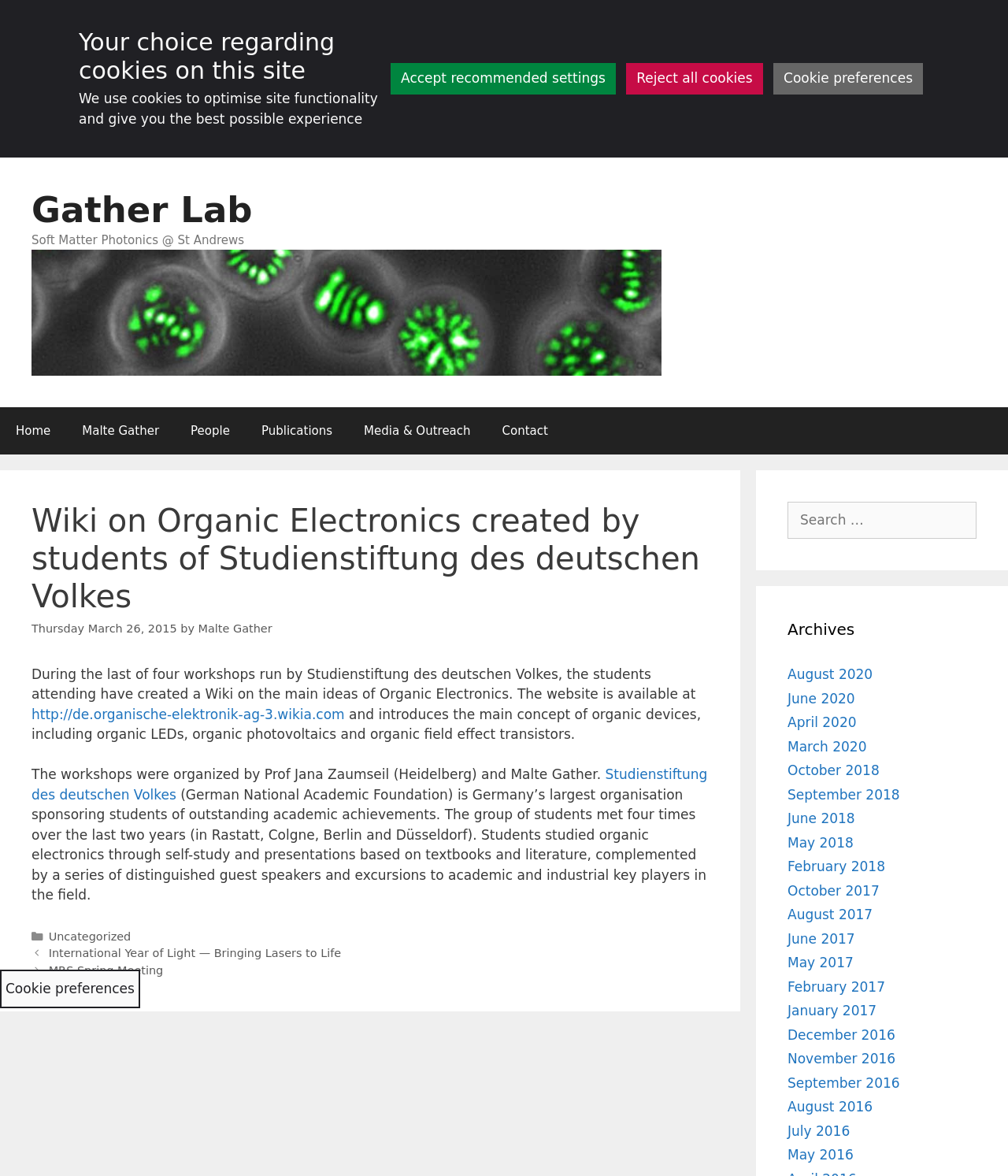Determine the bounding box coordinates for the clickable element to execute this instruction: "Search for something". Provide the coordinates as four float numbers between 0 and 1, i.e., [left, top, right, bottom].

[0.781, 0.427, 0.969, 0.458]